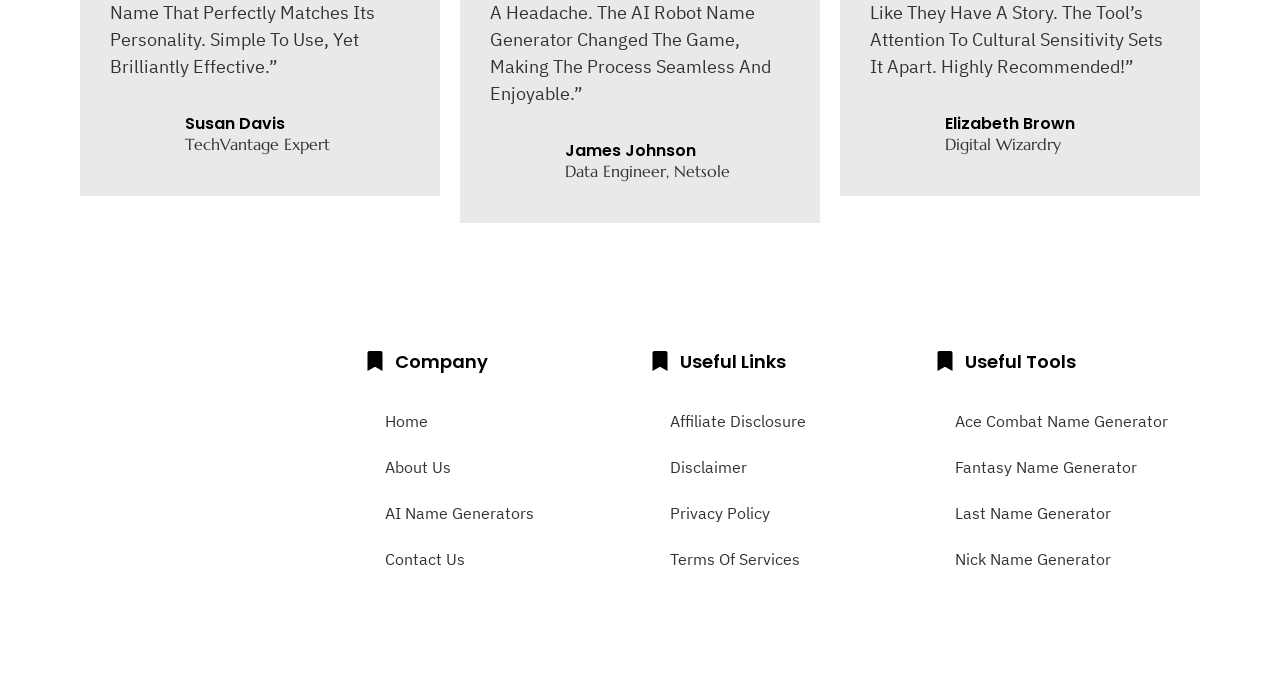How many links are under the 'Useful Links' category?
Answer briefly with a single word or phrase based on the image.

4